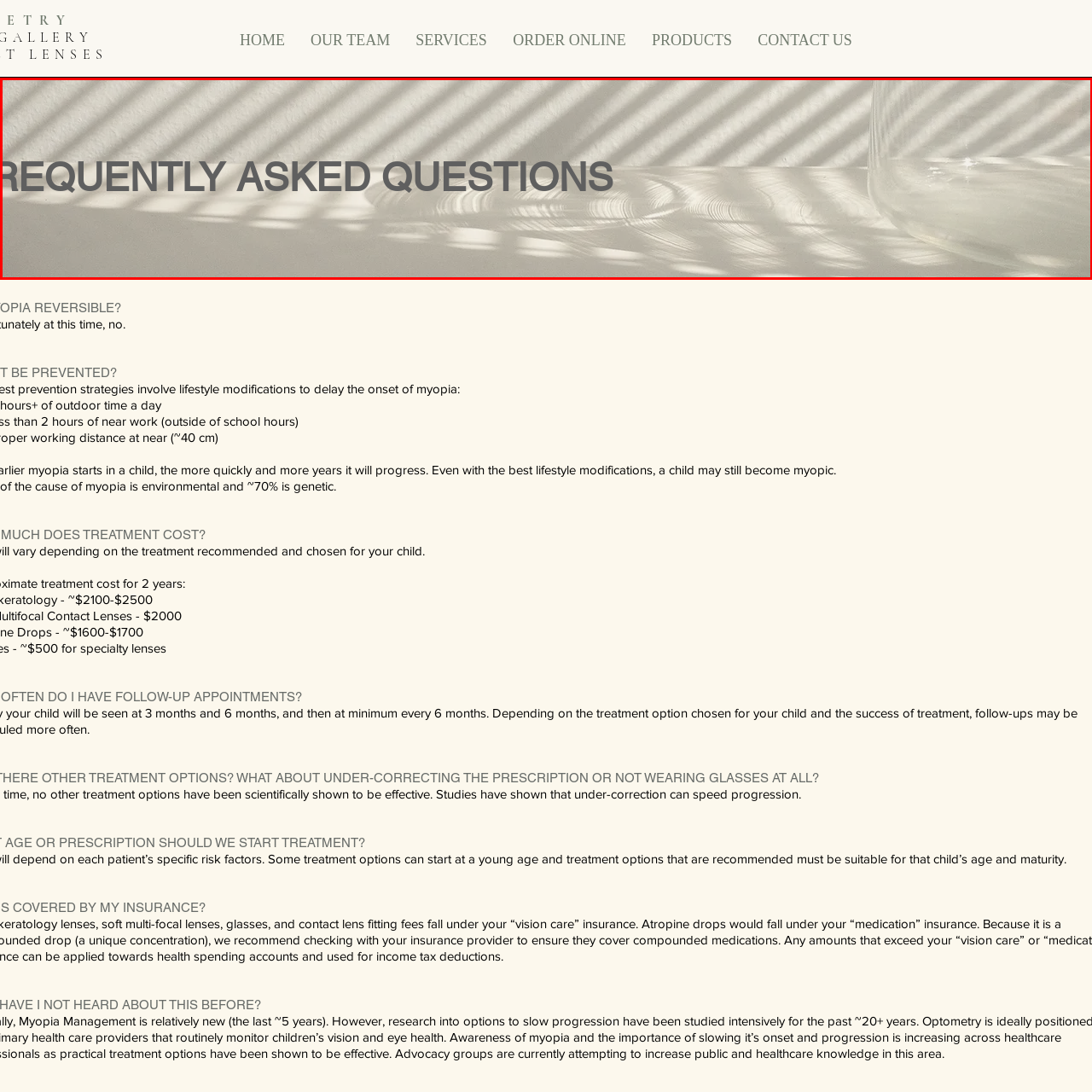Refer to the image contained within the red box, What is the ambiance of the scene?
 Provide your response as a single word or phrase.

serene and artistic